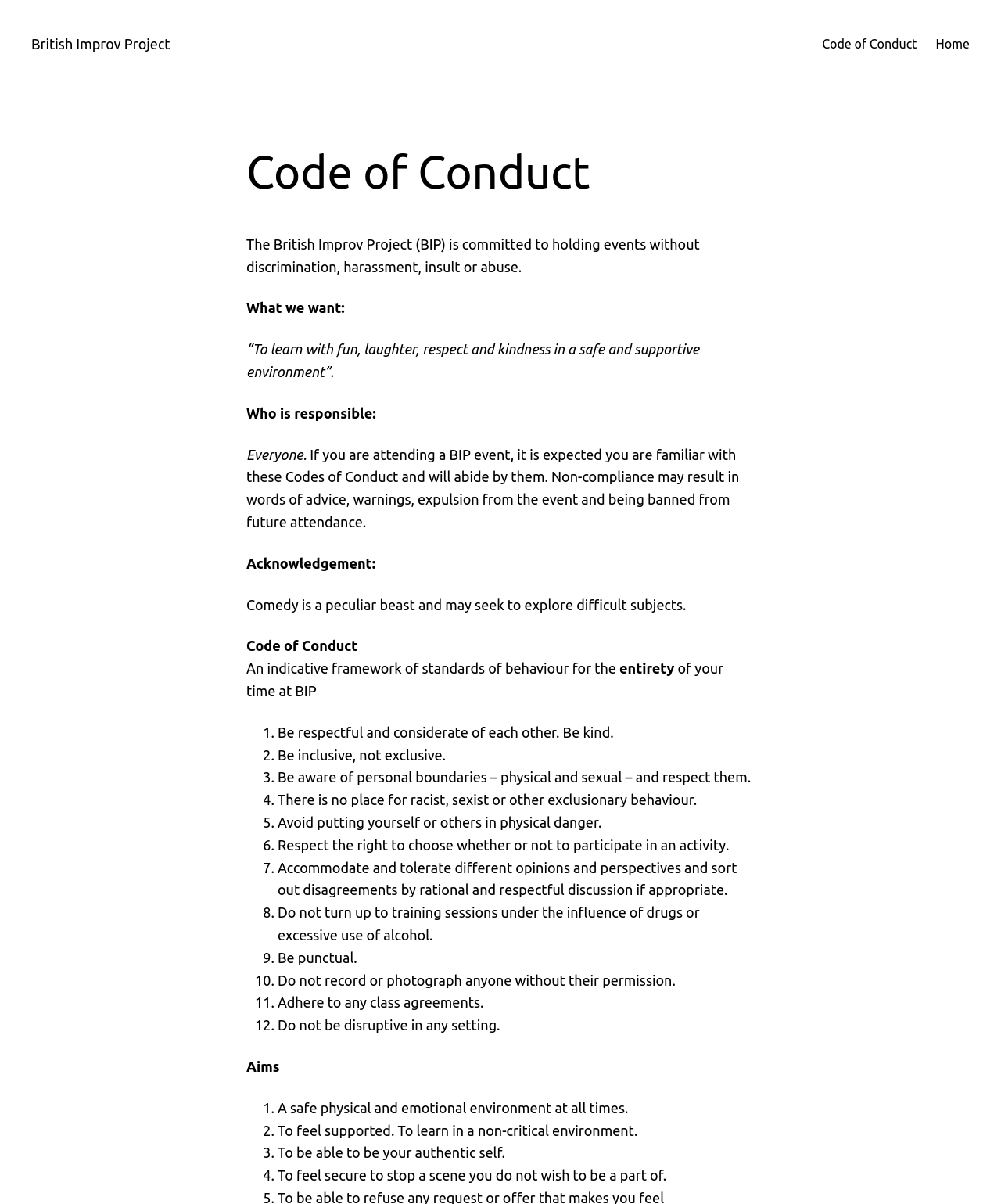What is the consequence of non-compliance with the code of conduct?
Use the information from the screenshot to give a comprehensive response to the question.

The webpage states that non-compliance with the code of conduct may result in 'words of advice, warnings, expulsion from the event and being banned from future attendance', indicating that expulsion from the event is one possible consequence of not following the code of conduct.